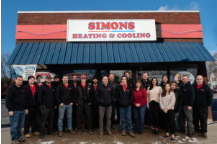Give an in-depth description of the image.

The image features the dedicated team of Simons Heating & Cooling, standing proudly outside their service location. The team, dressed in coordinated attire, showcases a professional yet approachable demeanor, reflecting their commitment to quality service in the HVAC industry. The sign above them prominently displays the company's name, "SIMONS HEATING & COOLING," highlighting their brand identity. This photograph captures a moment of unity and teamwork, emphasizing the company's reputation as a leading, locally owned and family-operated business known for their exemplary service and customer satisfaction. In the backdrop, the clear blue sky adds a vibrant touch to this group portrait.